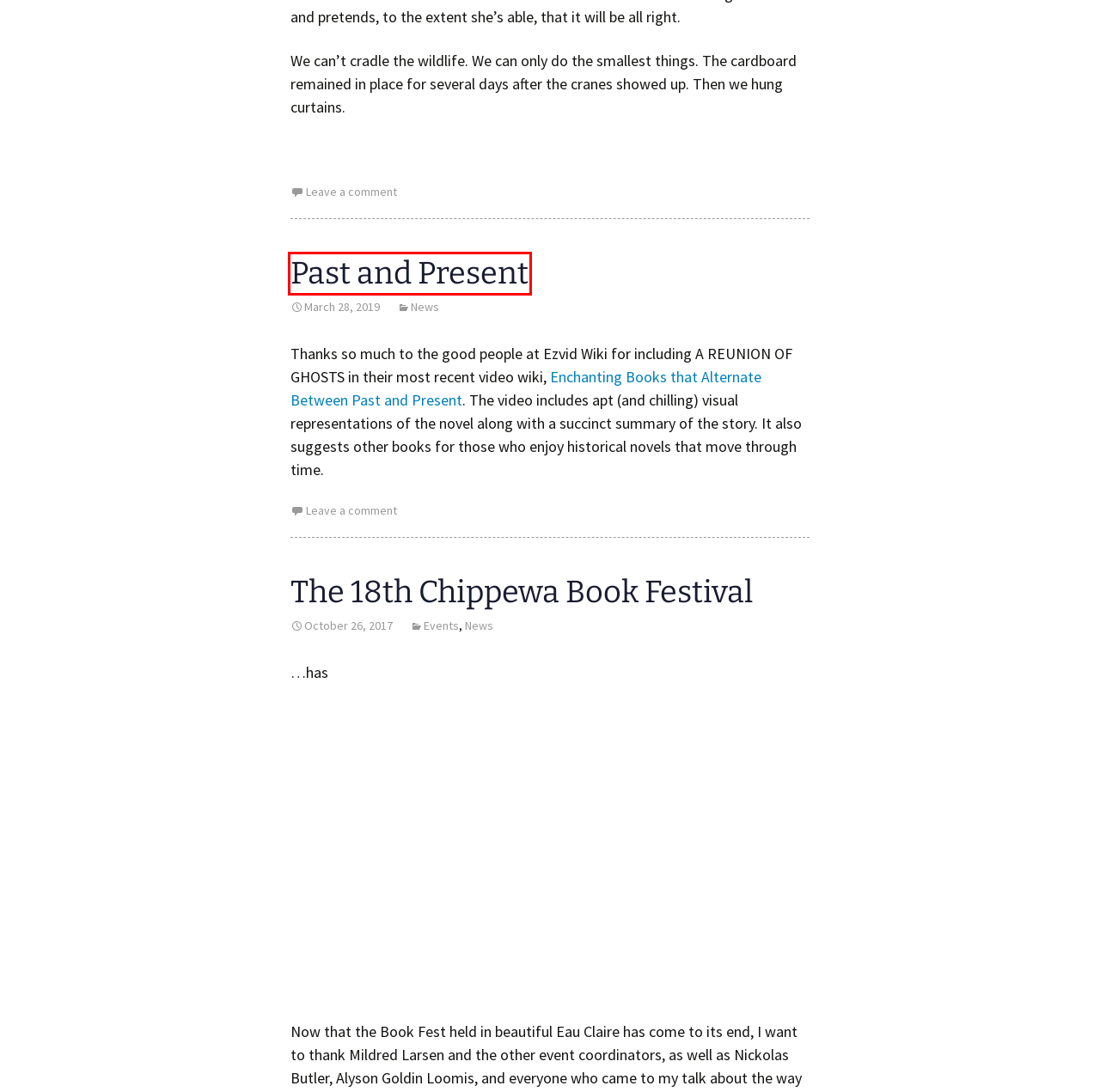You have a screenshot showing a webpage with a red bounding box highlighting an element. Choose the webpage description that best fits the new webpage after clicking the highlighted element. The descriptions are:
A. The 18th Chippewa Book Festival | Judith Claire Mitchell
B. A Reunion of Ghosts by Judith Claire Mitchell – One Small Sentence
C. The Crane Husband: new essay | Judith Claire Mitchell
D. Essays and Interviews | Judith Claire Mitchell
E. Judith Claire Mitchell | author and developmental editor
F. Past and Present | Judith Claire Mitchell
G. News | Judith Claire Mitchell
H. The Missouri Review

F